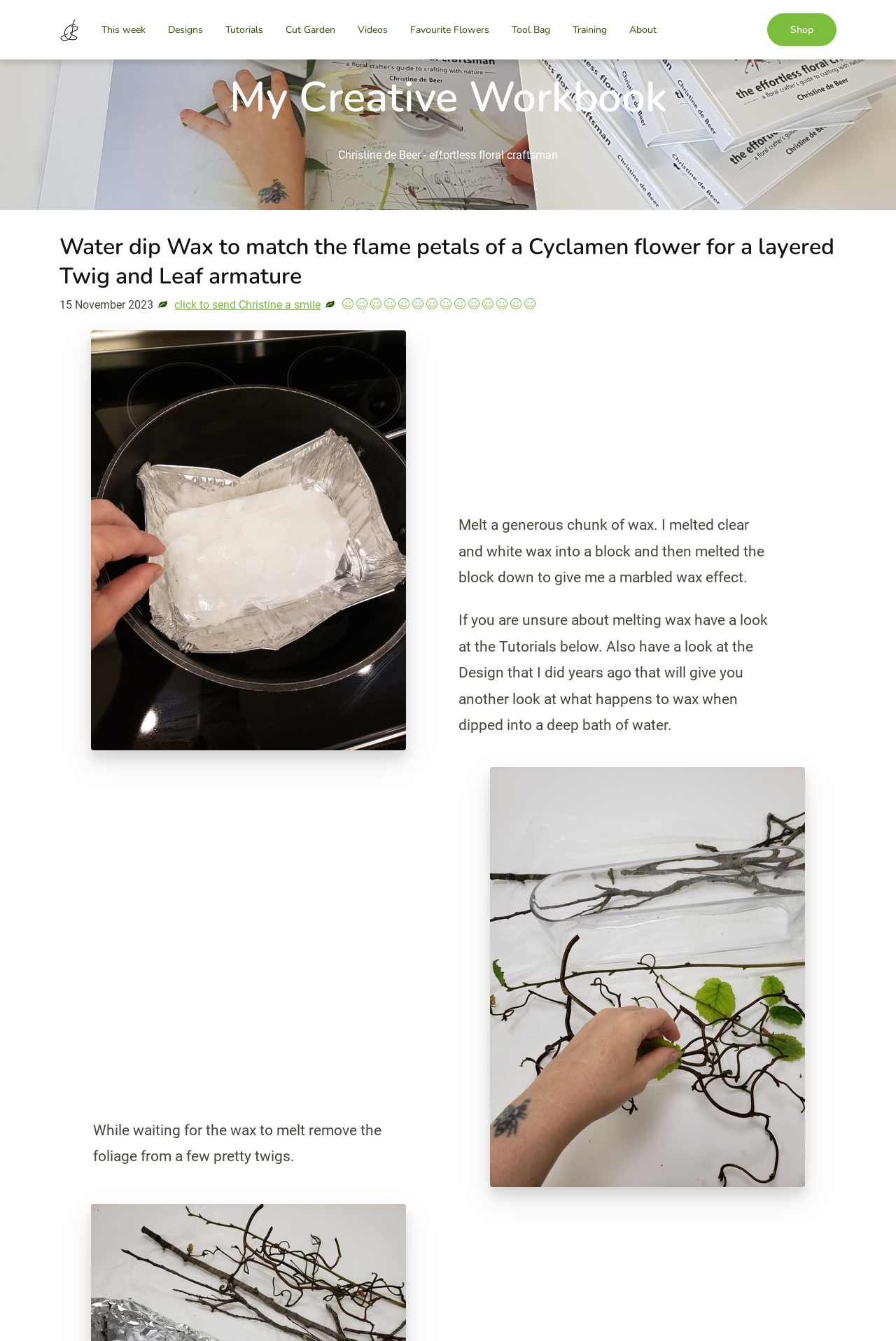Specify the bounding box coordinates for the region that must be clicked to perform the given instruction: "Click 'click to send Christine a smile' link".

[0.195, 0.222, 0.358, 0.232]